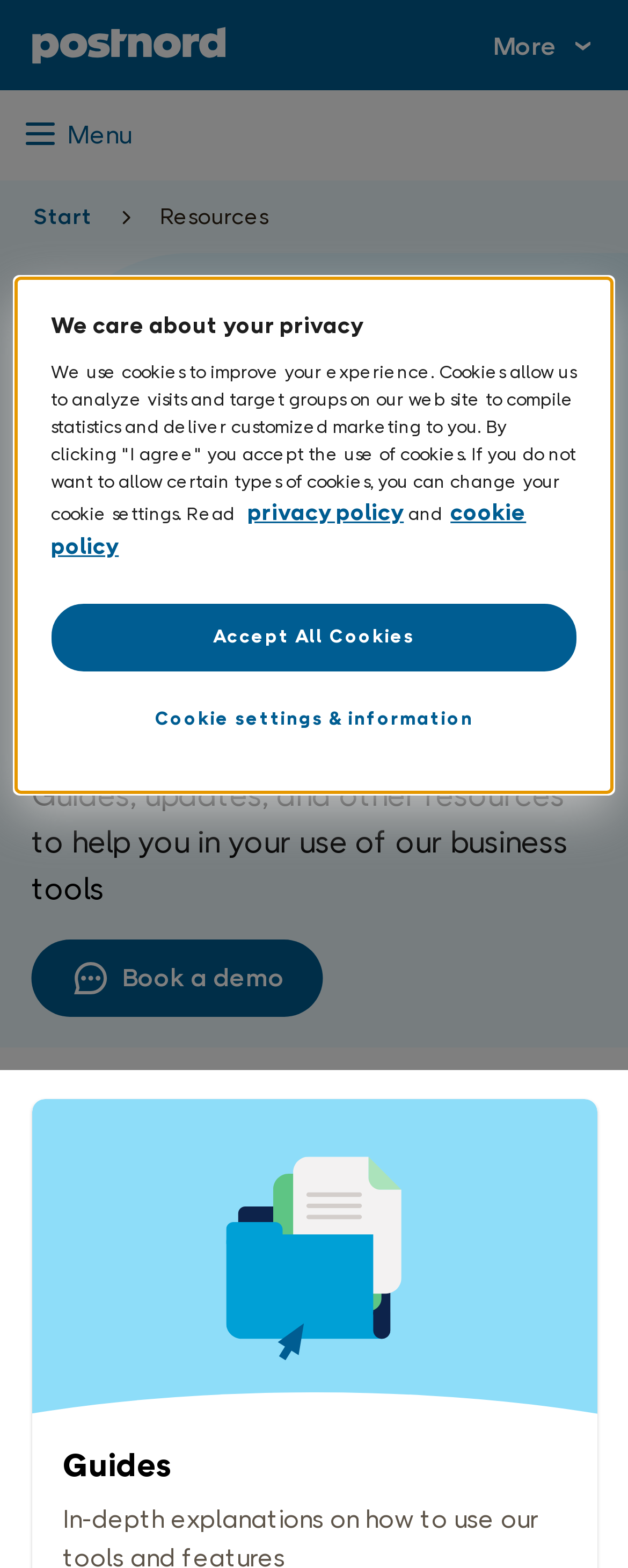Locate the bounding box of the UI element described by: "More" in the given webpage screenshot.

[0.785, 0.011, 0.949, 0.046]